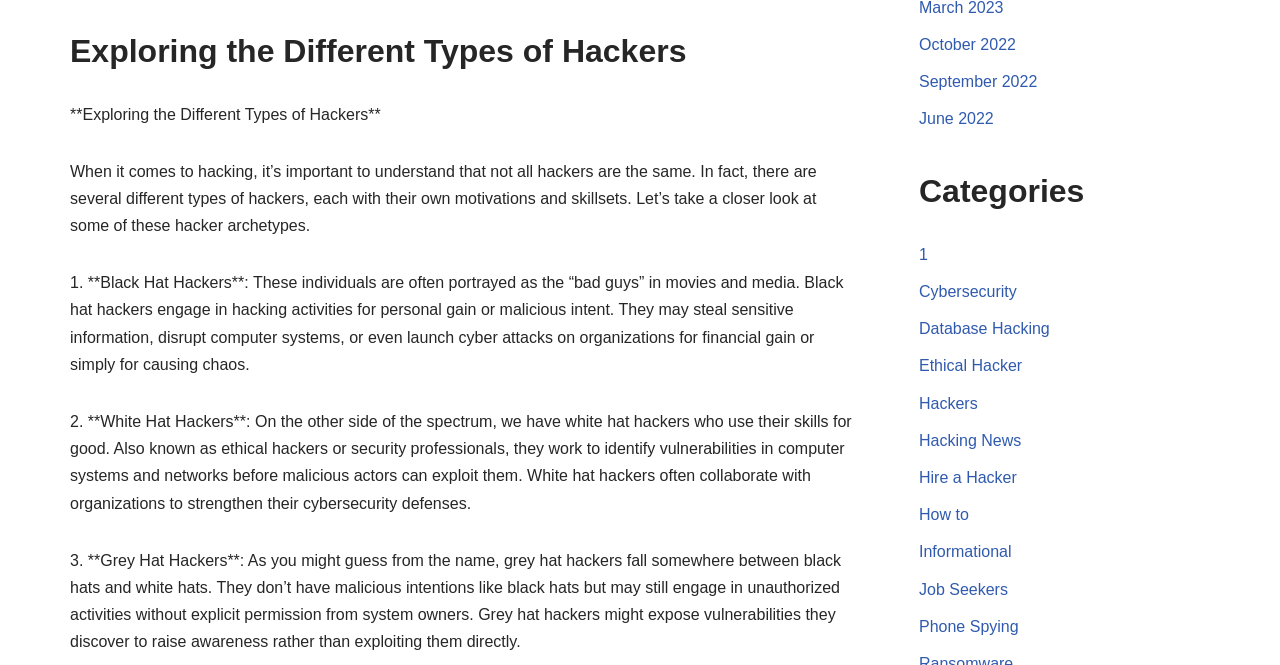Identify the bounding box coordinates of the clickable region required to complete the instruction: "Learn about 'Grey Hat Hackers'". The coordinates should be given as four float numbers within the range of 0 and 1, i.e., [left, top, right, bottom].

[0.055, 0.83, 0.657, 0.978]